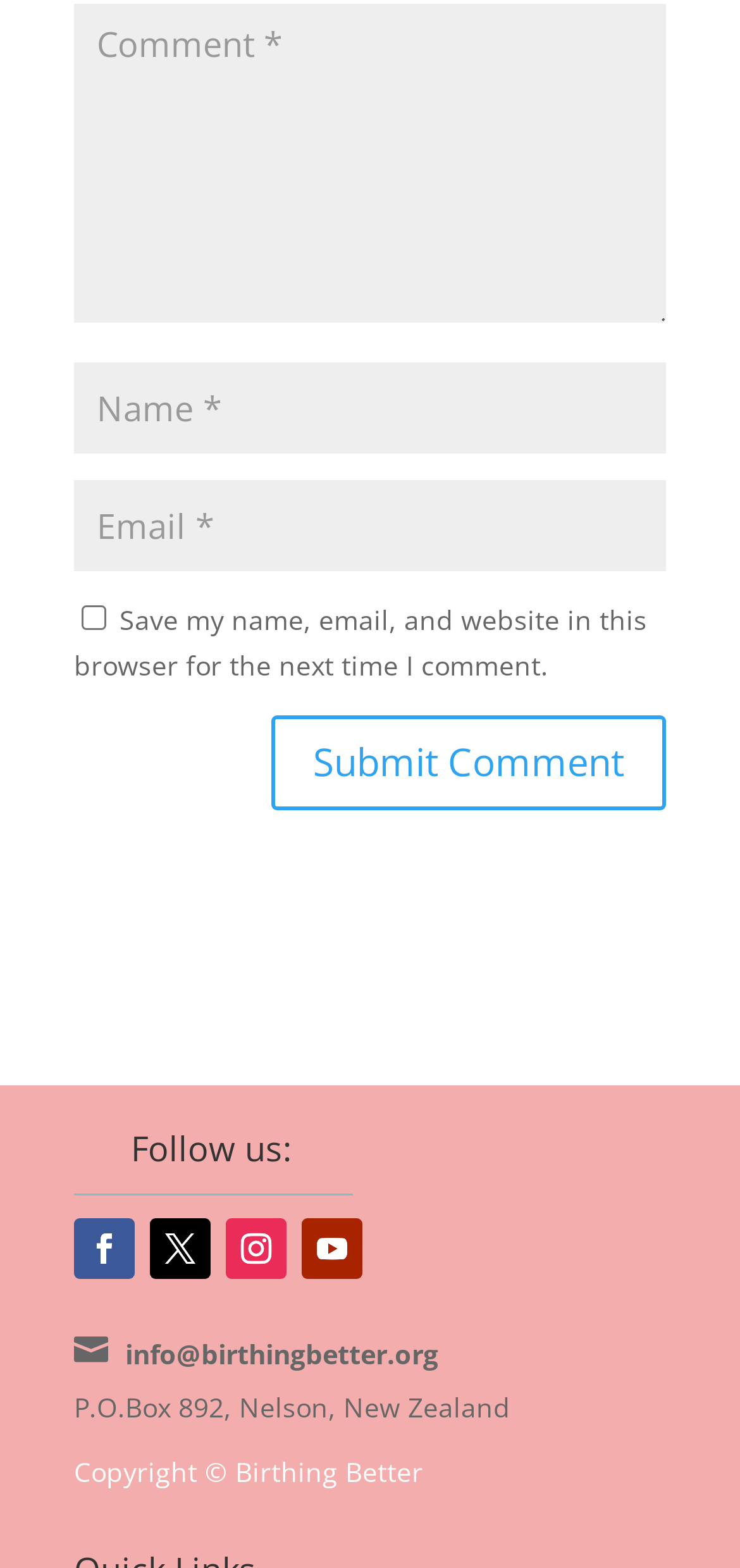Respond to the question below with a single word or phrase:
How many social media links are on the webpage?

4